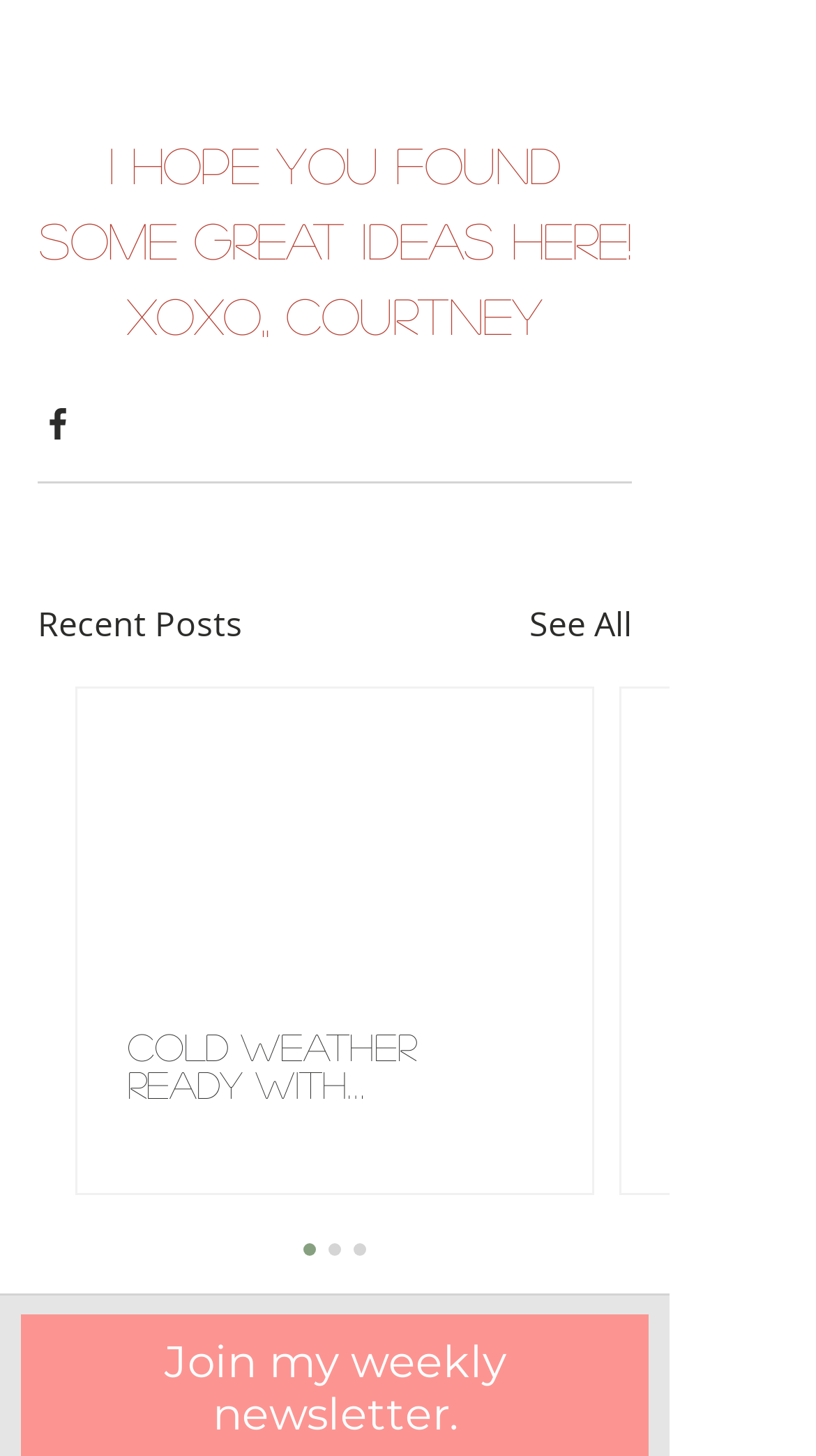Determine the bounding box for the described UI element: "See All".

[0.649, 0.411, 0.774, 0.446]